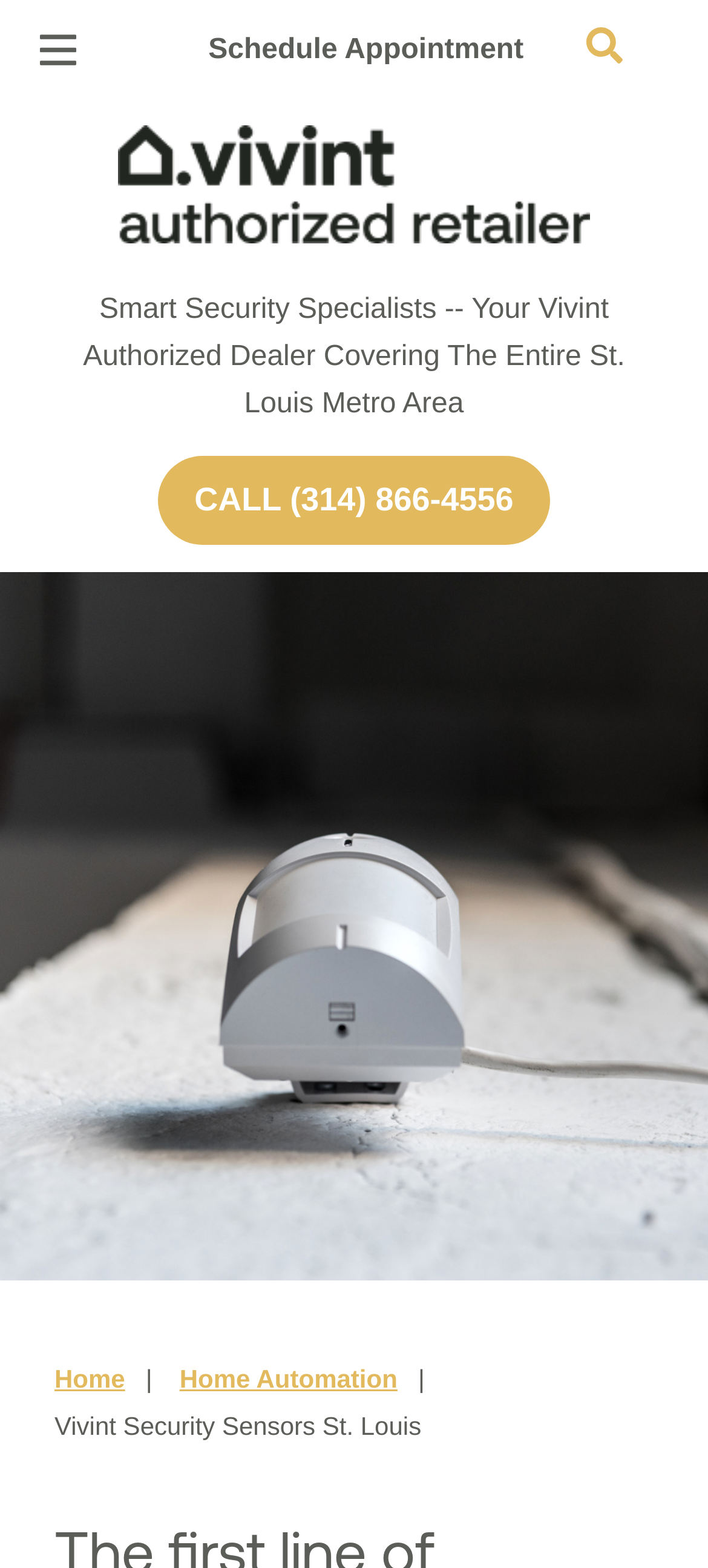Can you determine the bounding box coordinates of the area that needs to be clicked to fulfill the following instruction: "Learn about home security"?

[0.077, 0.082, 0.487, 0.136]